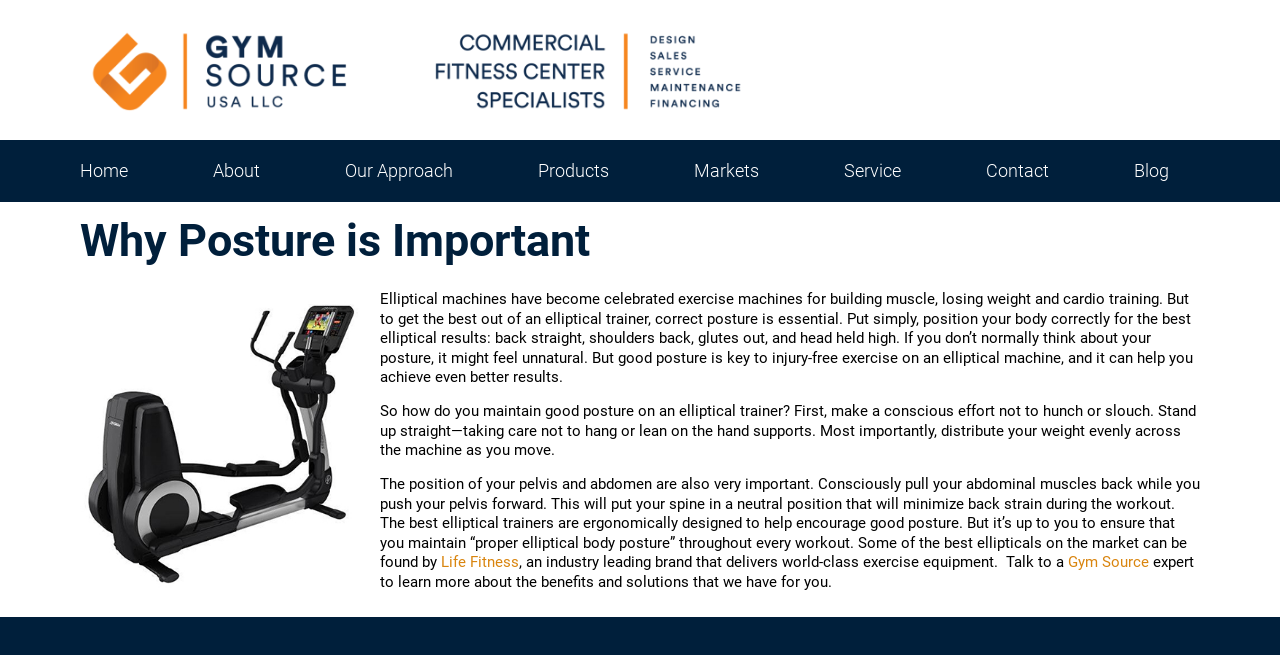Determine the bounding box coordinates of the region that needs to be clicked to achieve the task: "Read about the importance of posture".

[0.297, 0.443, 0.932, 0.59]